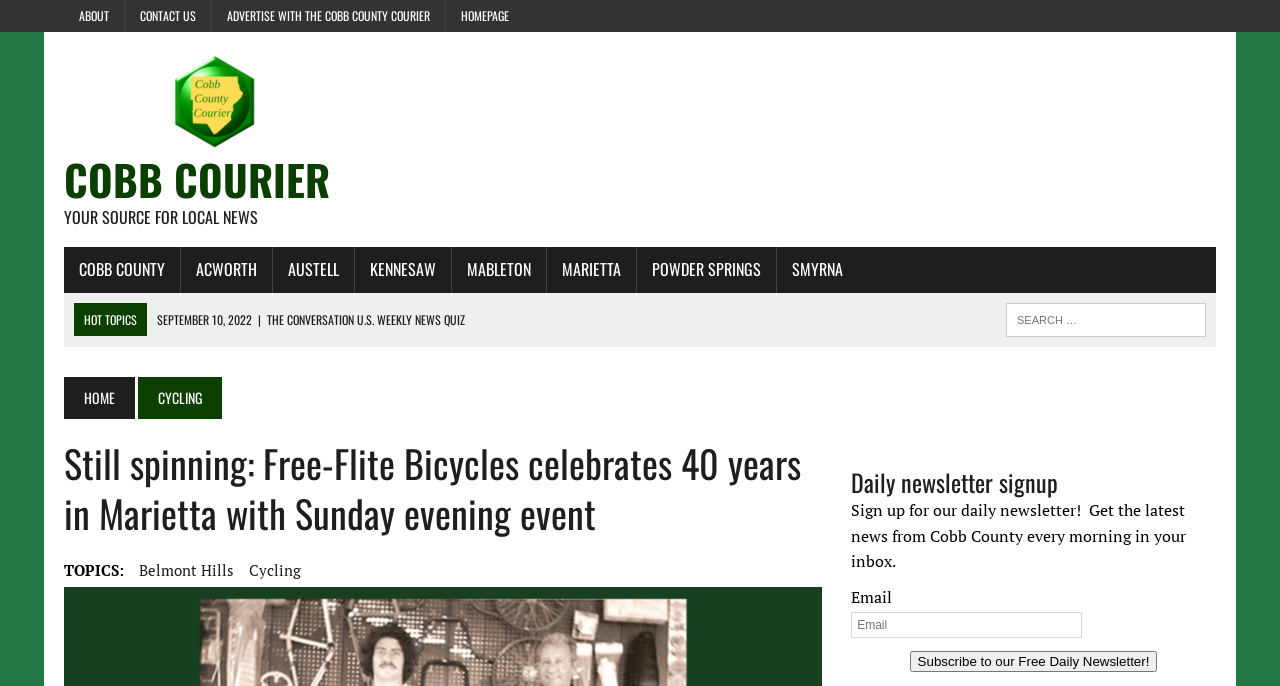Given the element description "Belmont Hills" in the screenshot, predict the bounding box coordinates of that UI element.

[0.109, 0.814, 0.183, 0.849]